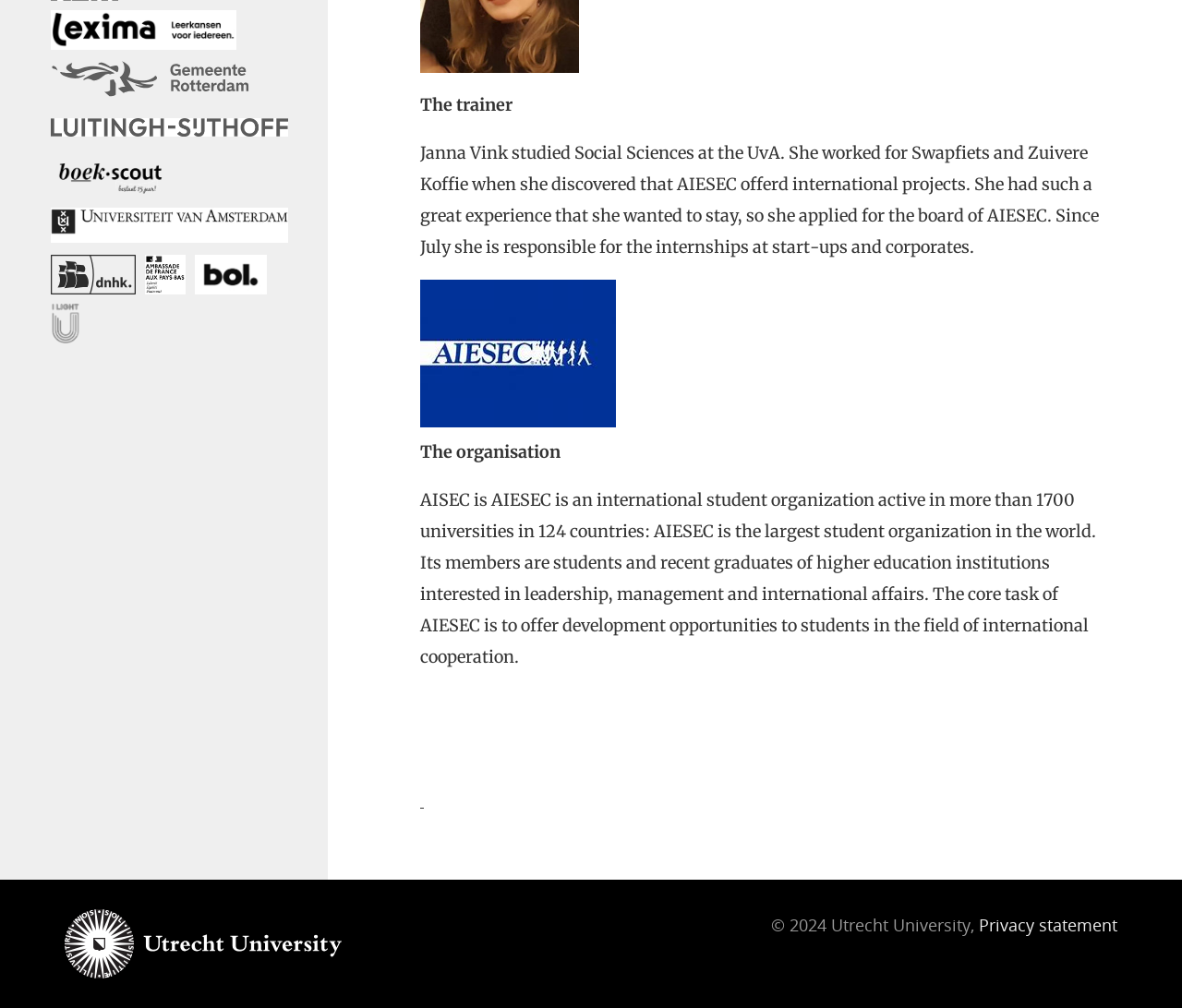What is the name of the university associated with this webpage?
Provide an in-depth and detailed answer to the question.

The answer can be found in the image element with the text 'Logo Utrecht University' which is located at the bottom of the page.